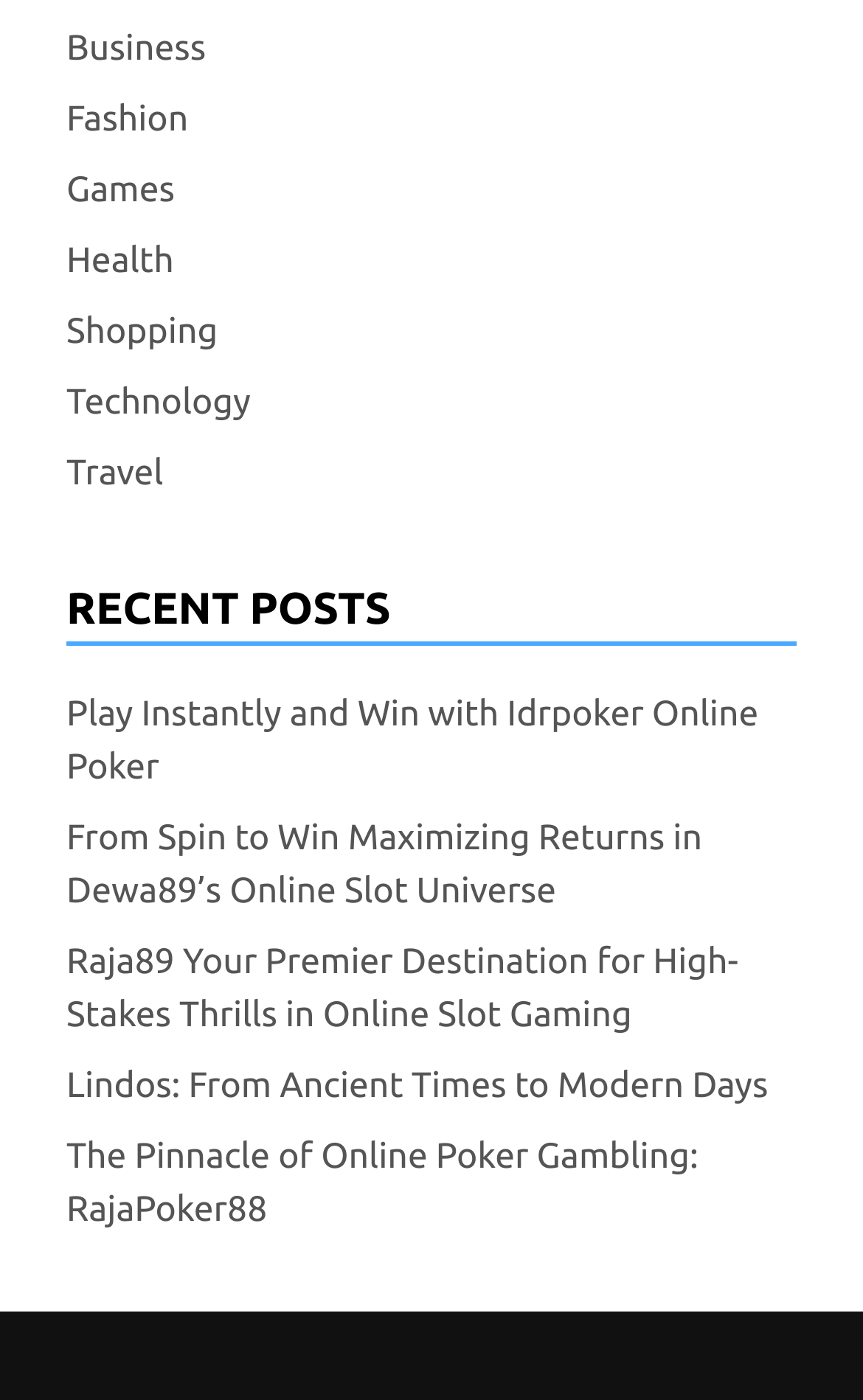How many recent posts are listed?
Look at the image and answer the question with a single word or phrase.

5